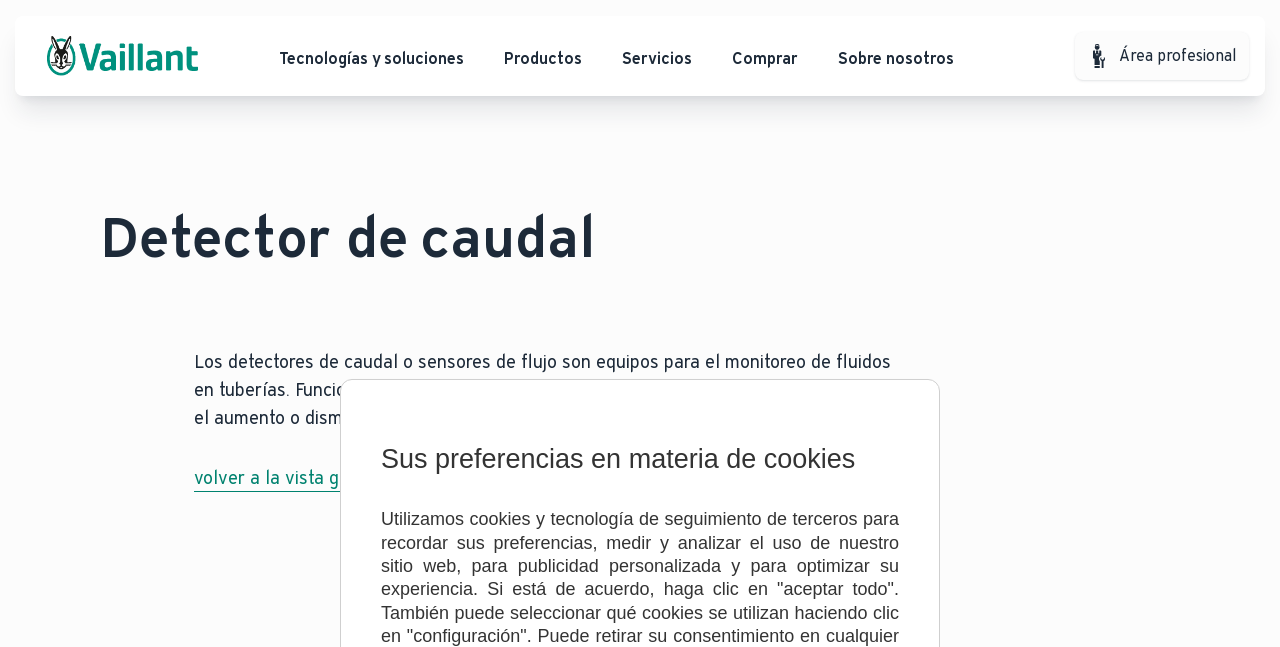Determine the bounding box coordinates for the UI element described. Format the coordinates as (top-left x, top-left y, bottom-right x, bottom-right y) and ensure all values are between 0 and 1. Element description: DMV Practice Test California

None